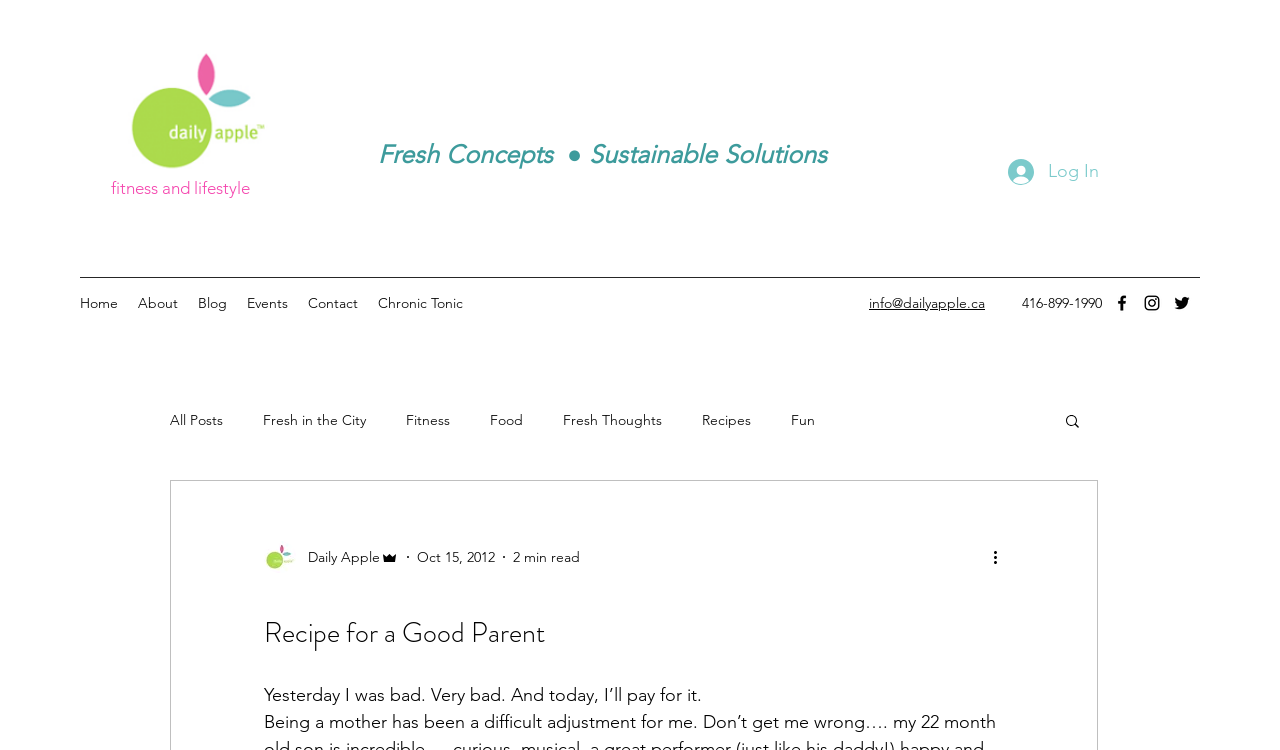Indicate the bounding box coordinates of the clickable region to achieve the following instruction: "Read the 'Recipe for a Good Parent' blog post."

[0.206, 0.8, 0.784, 0.876]